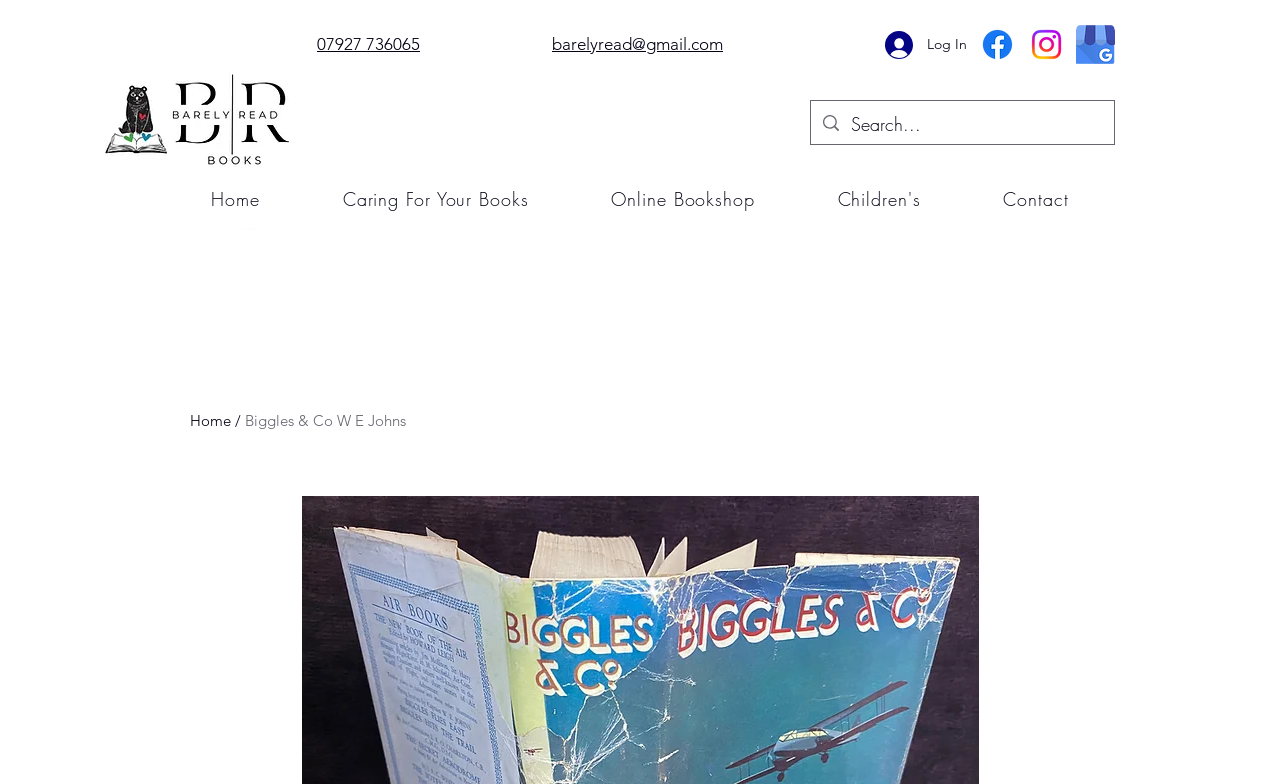Please identify the bounding box coordinates of the region to click in order to complete the task: "Go to the online bookshop". The coordinates must be four float numbers between 0 and 1, specified as [left, top, right, bottom].

[0.448, 0.226, 0.619, 0.282]